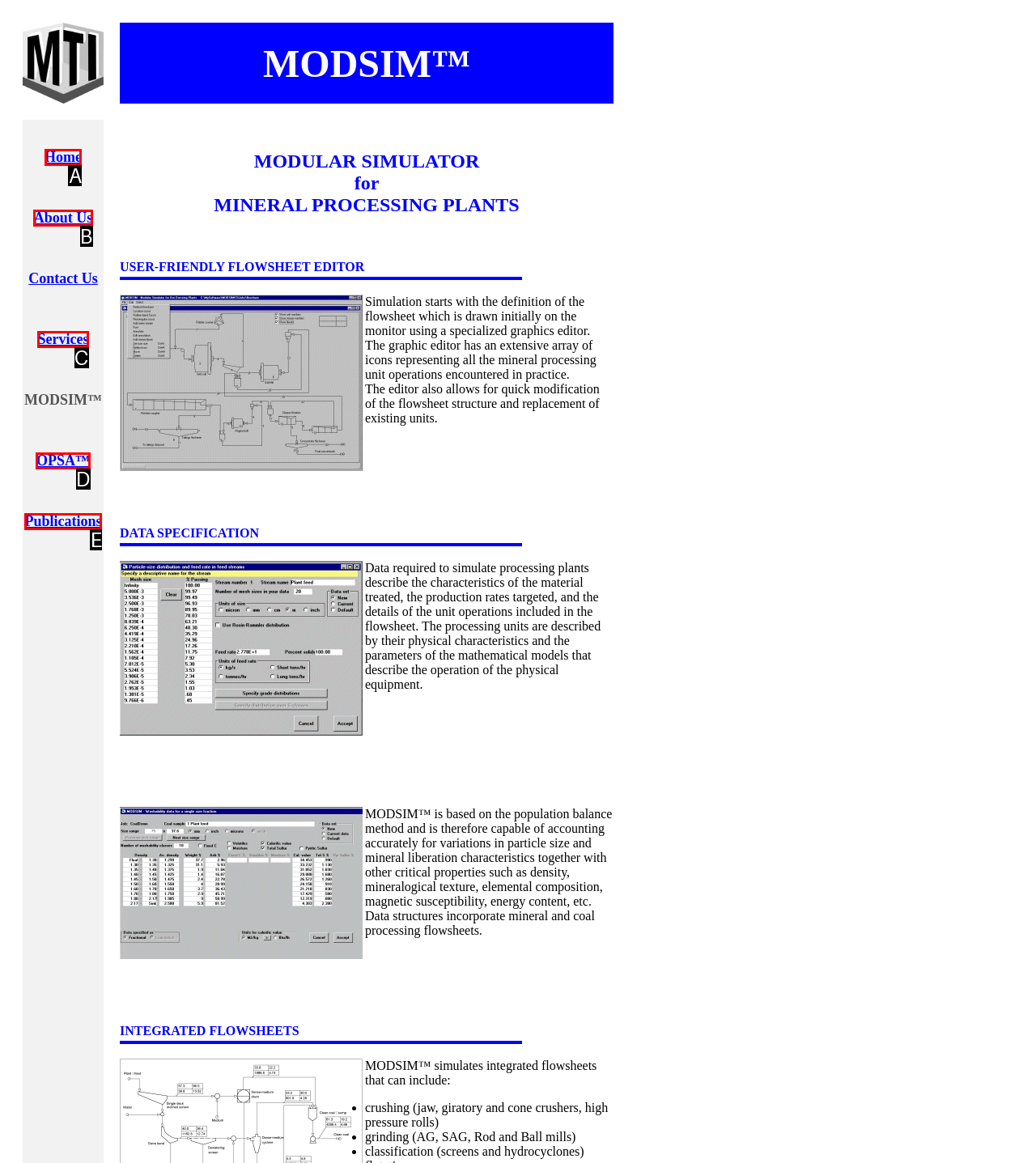Determine which option matches the element description: Services
Reply with the letter of the appropriate option from the options provided.

C